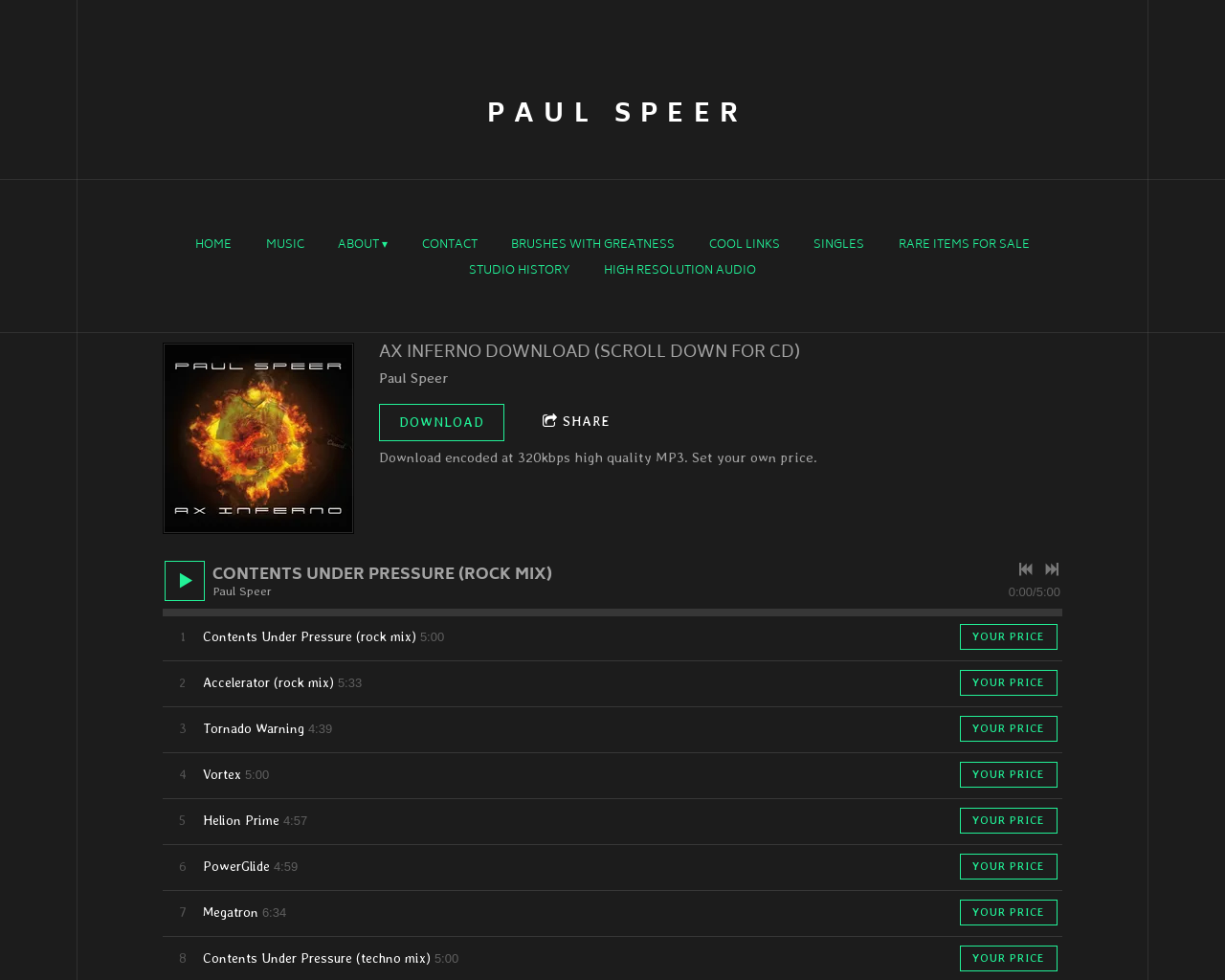Locate the UI element described as follows: "Your price". Return the bounding box coordinates as four float numbers between 0 and 1 in the order [left, top, right, bottom].

[0.784, 0.684, 0.863, 0.71]